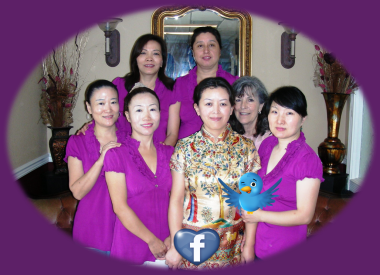What is the purpose of the social media icons?
Using the image, provide a concise answer in one word or a short phrase.

To suggest a connection to modern platforms